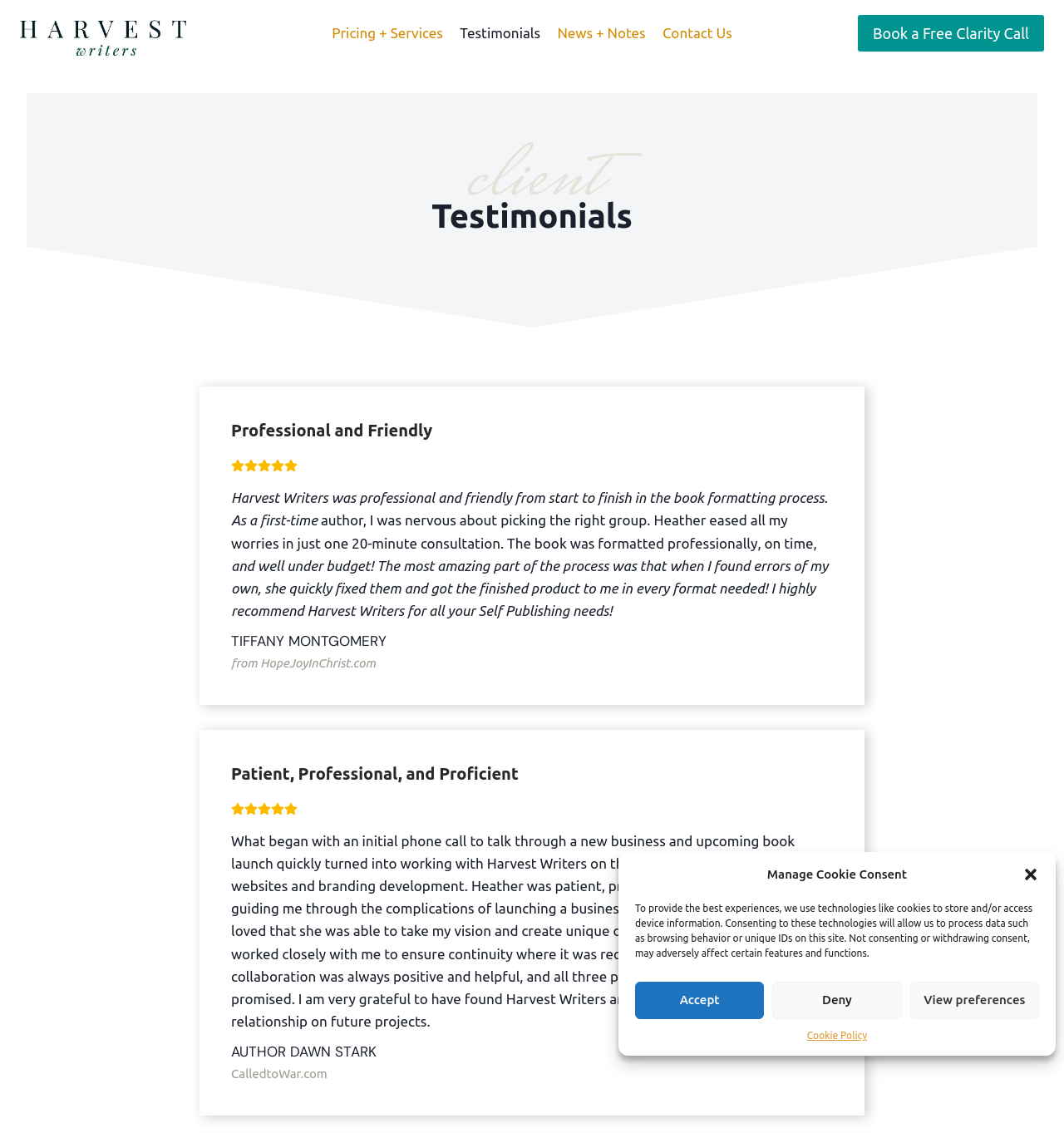Please provide a detailed answer to the question below by examining the image:
What is the purpose of the 'Book a Free Clarity Call' link?

I inferred the answer by looking at the context of the link 'Book a Free Clarity Call', which suggests that it is meant to book a consultation or a call with the company, likely for discussing a project or service.